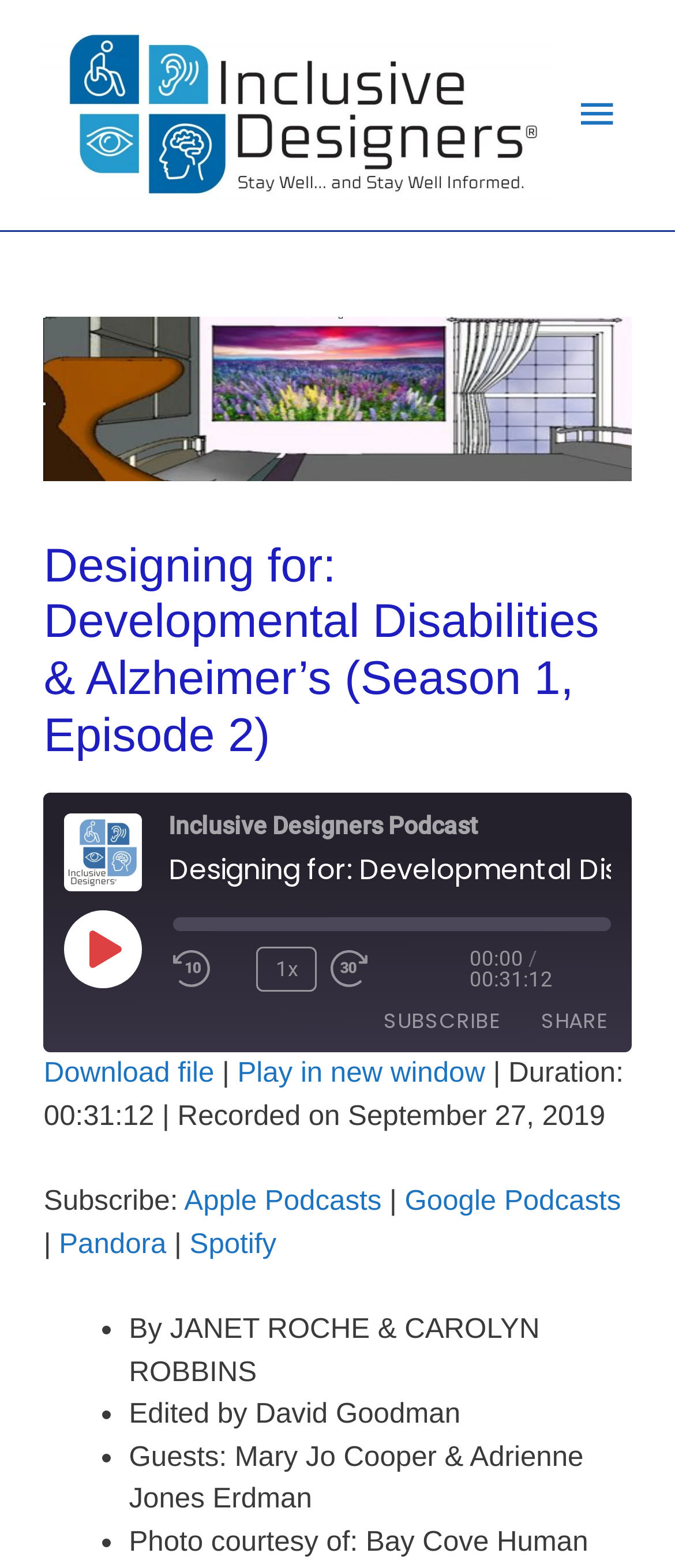Determine and generate the text content of the webpage's headline.

Designing for: Developmental Disabilities & Alzheimer’s (Season 1, Episode 2)